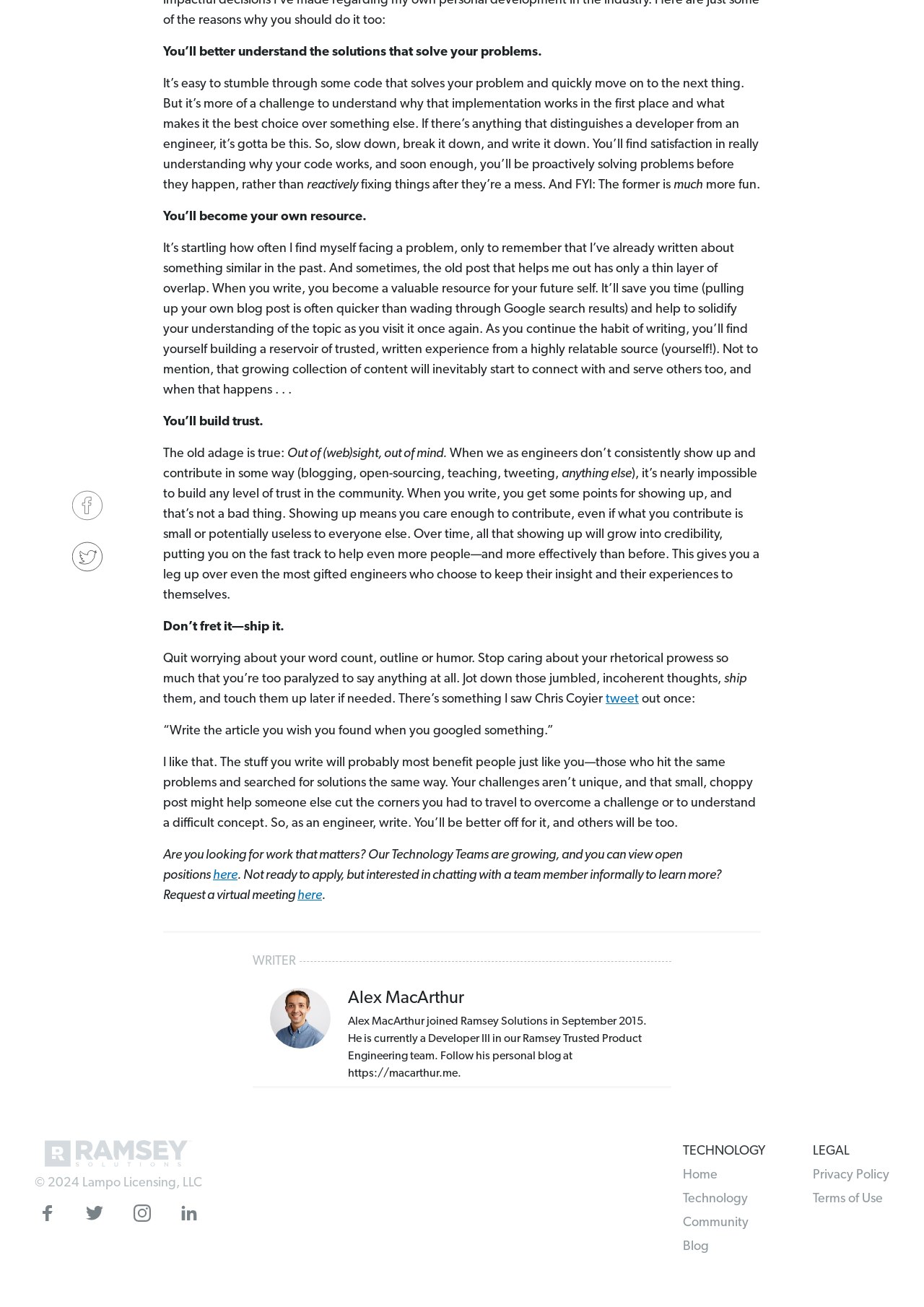Determine the bounding box coordinates of the section I need to click to execute the following instruction: "Click 'HOME'". Provide the coordinates as four float numbers between 0 and 1, i.e., [left, top, right, bottom].

None